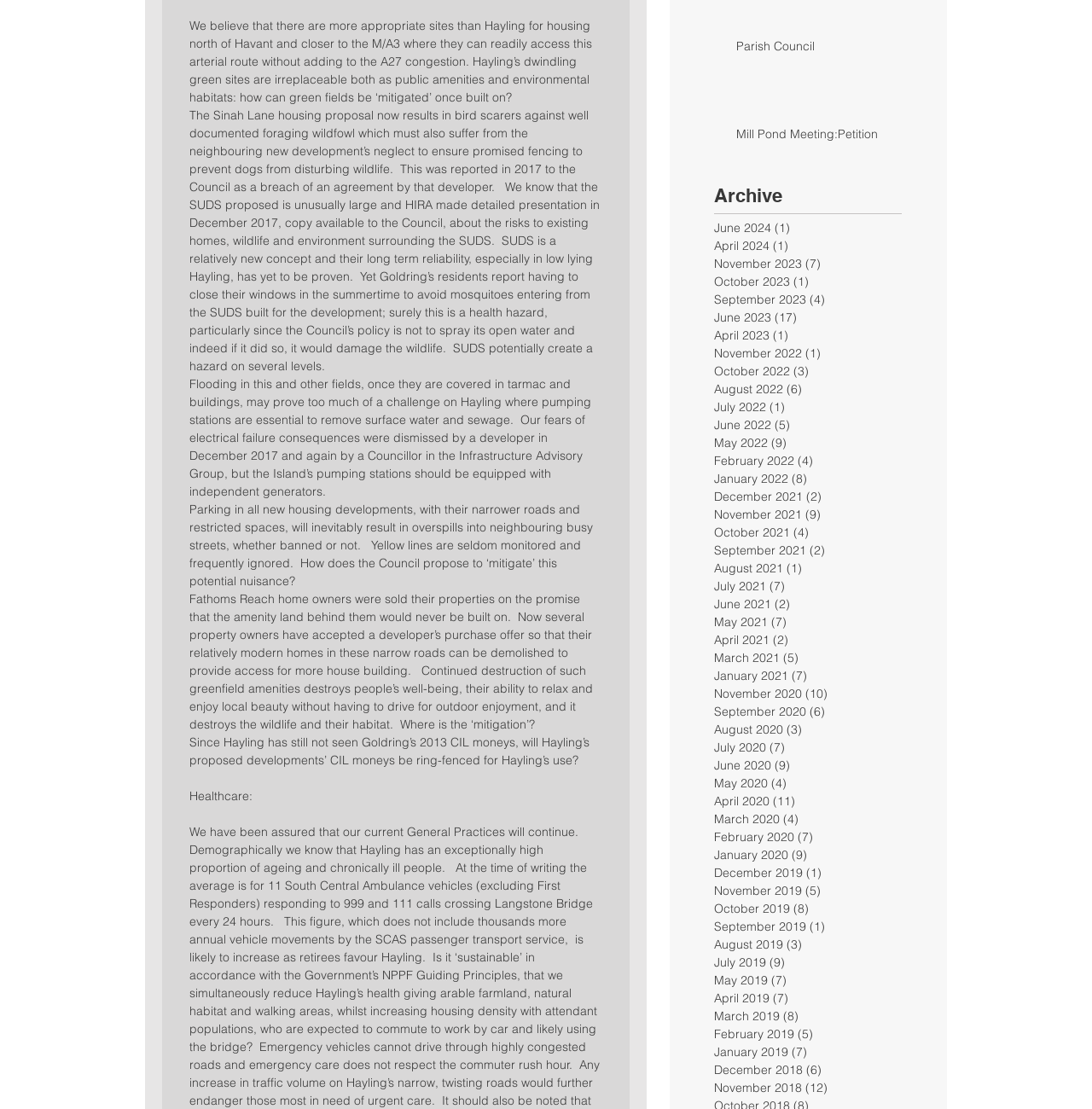Respond to the question below with a single word or phrase:
What was promised to Fathoms Reach home owners?

Amenity land would never be built on